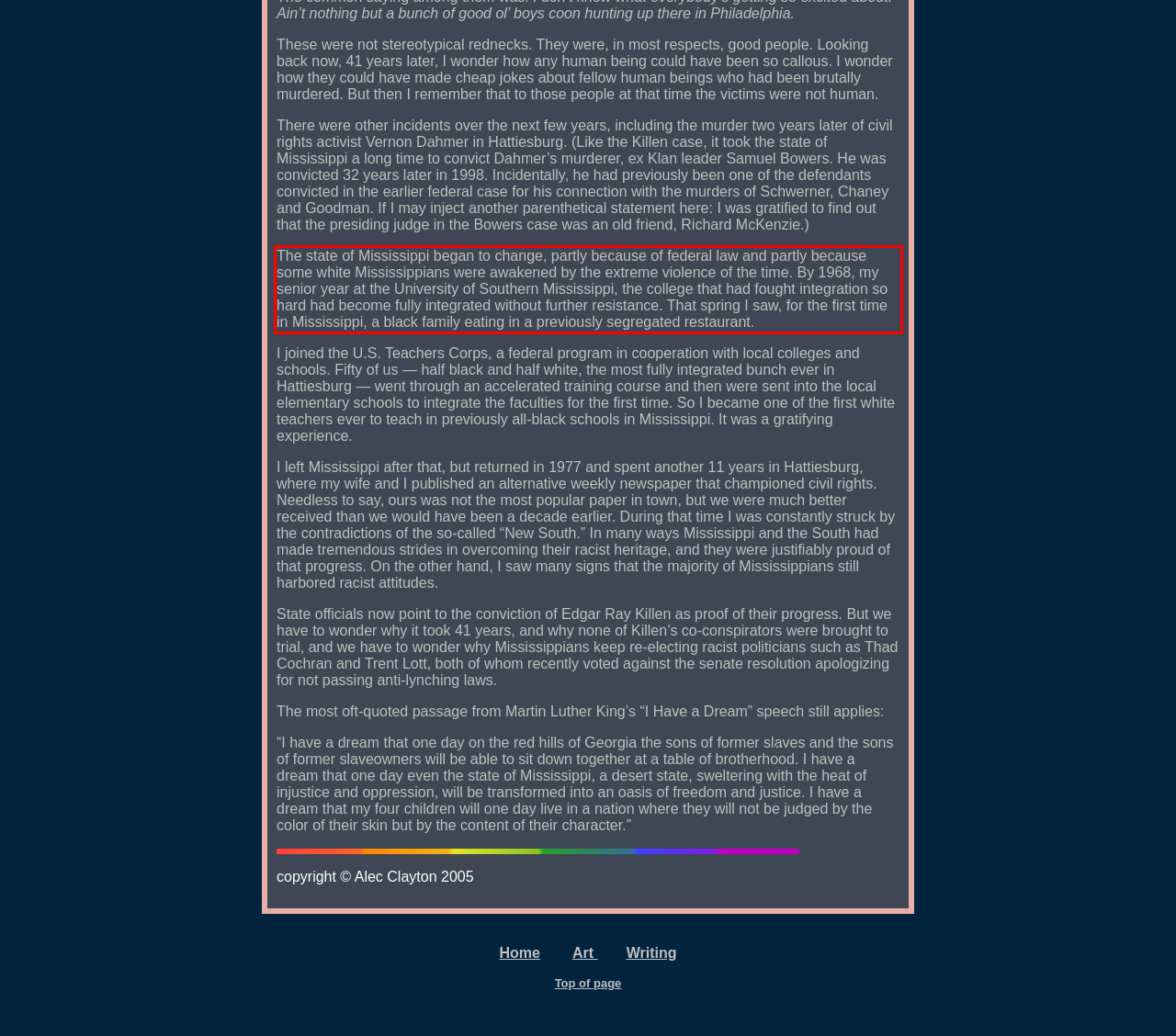The screenshot provided shows a webpage with a red bounding box. Apply OCR to the text within this red bounding box and provide the extracted content.

The state of Mississippi began to change, partly because of federal law and partly because some white Mississippians were awakened by the extreme violence of the time. By 1968, my senior year at the University of Southern Mississippi, the college that had fought integration so hard had become fully integrated without further resistance. That spring I saw, for the first time in Mississippi, a black family eating in a previously segregated restaurant.